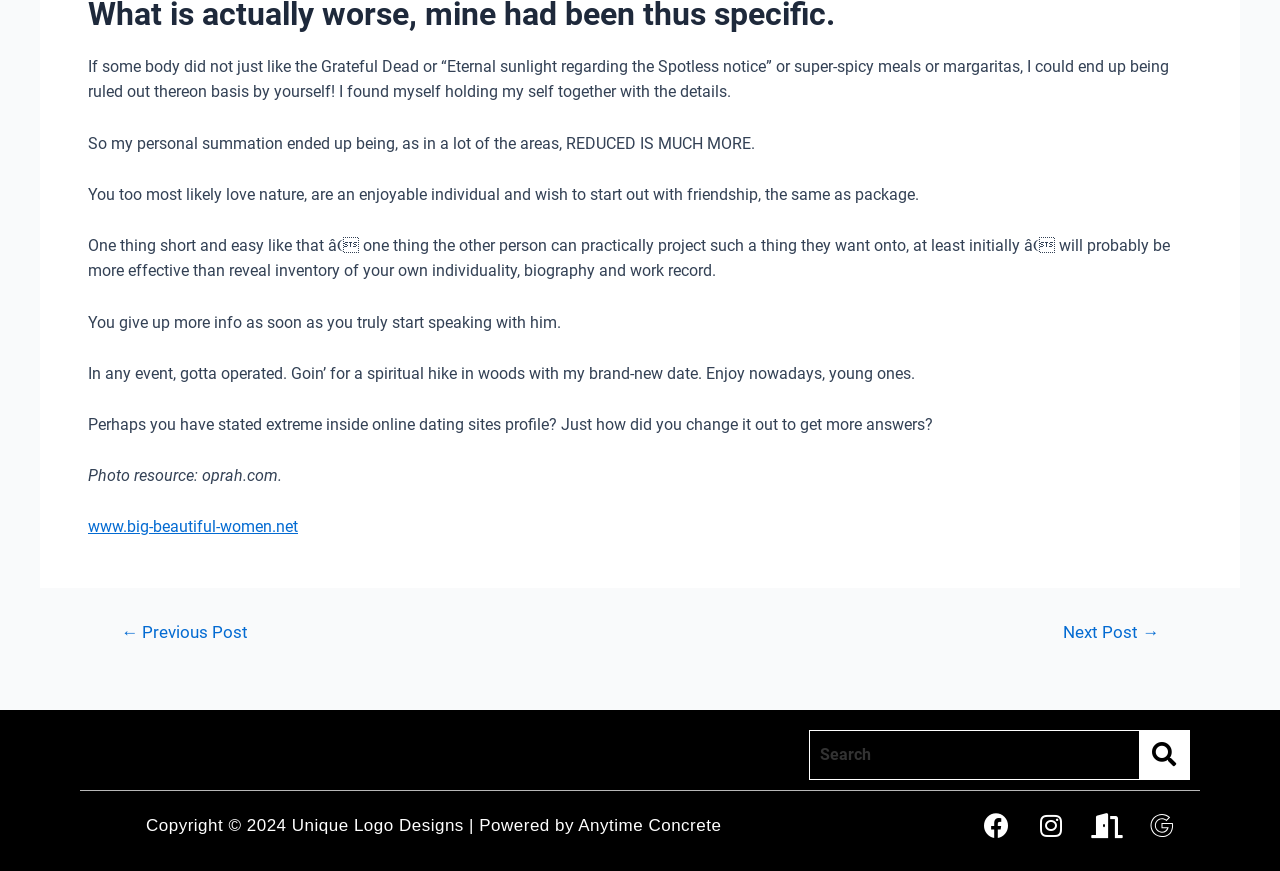Find the bounding box coordinates of the clickable area required to complete the following action: "Click the 'www.big-beautiful-women.net' link".

[0.069, 0.594, 0.233, 0.616]